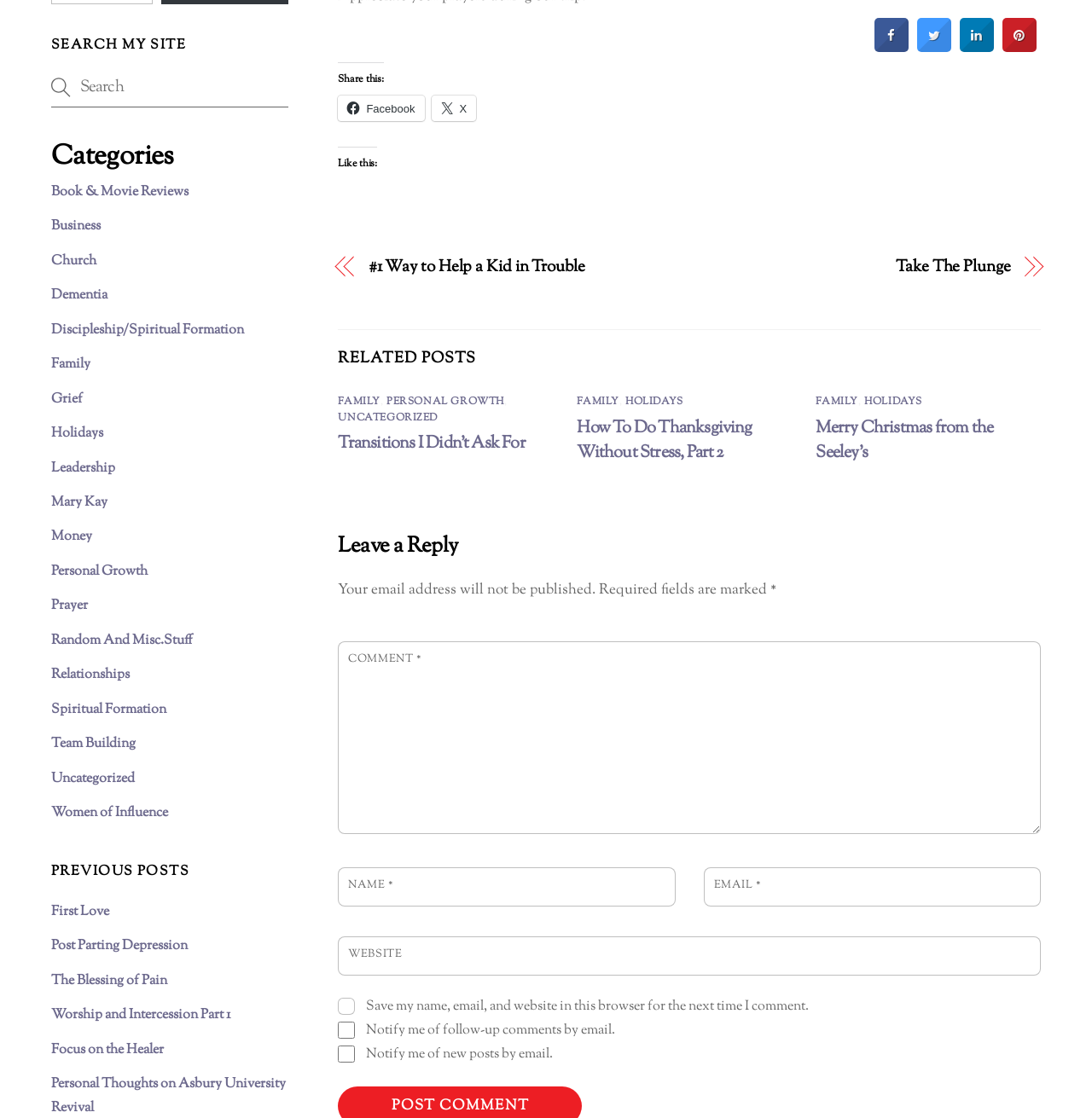Find the bounding box of the element with the following description: "Worship and Intercession Part 1". The coordinates must be four float numbers between 0 and 1, formatted as [left, top, right, bottom].

[0.047, 0.899, 0.211, 0.917]